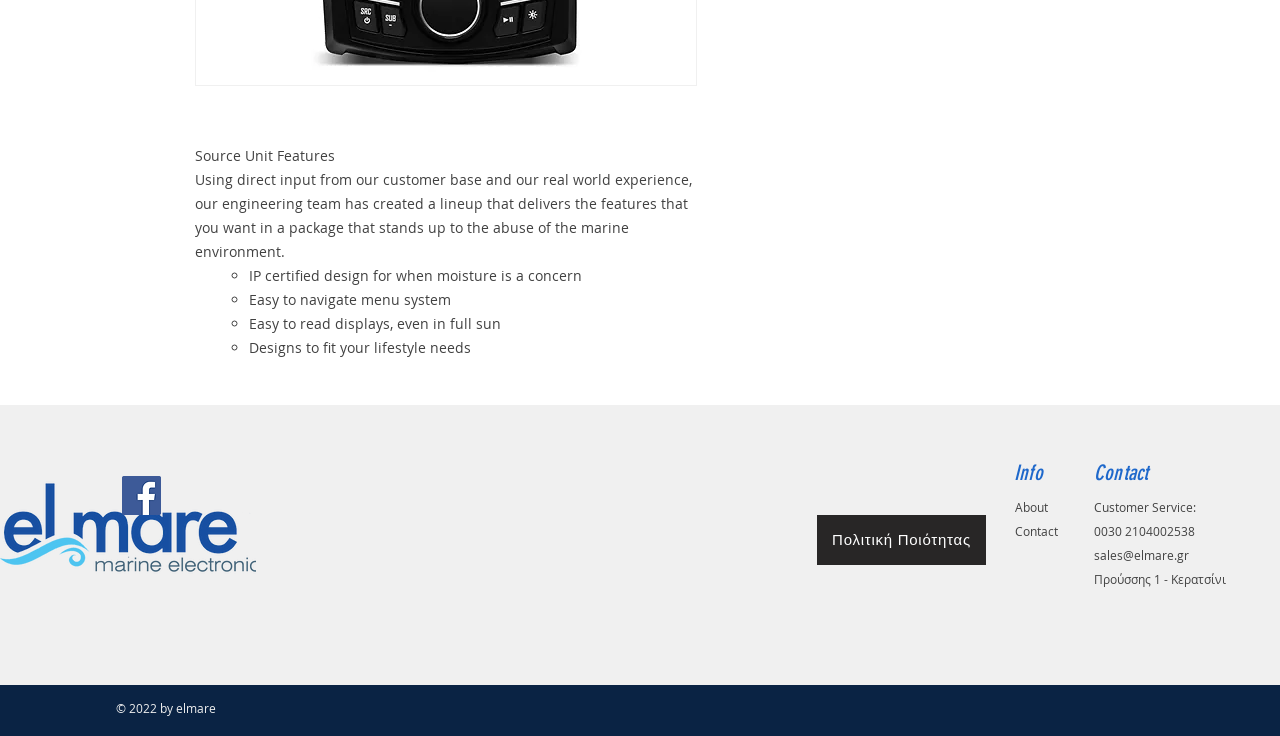Using the description: "sales@elmare.gr", identify the bounding box of the corresponding UI element in the screenshot.

[0.855, 0.743, 0.929, 0.764]